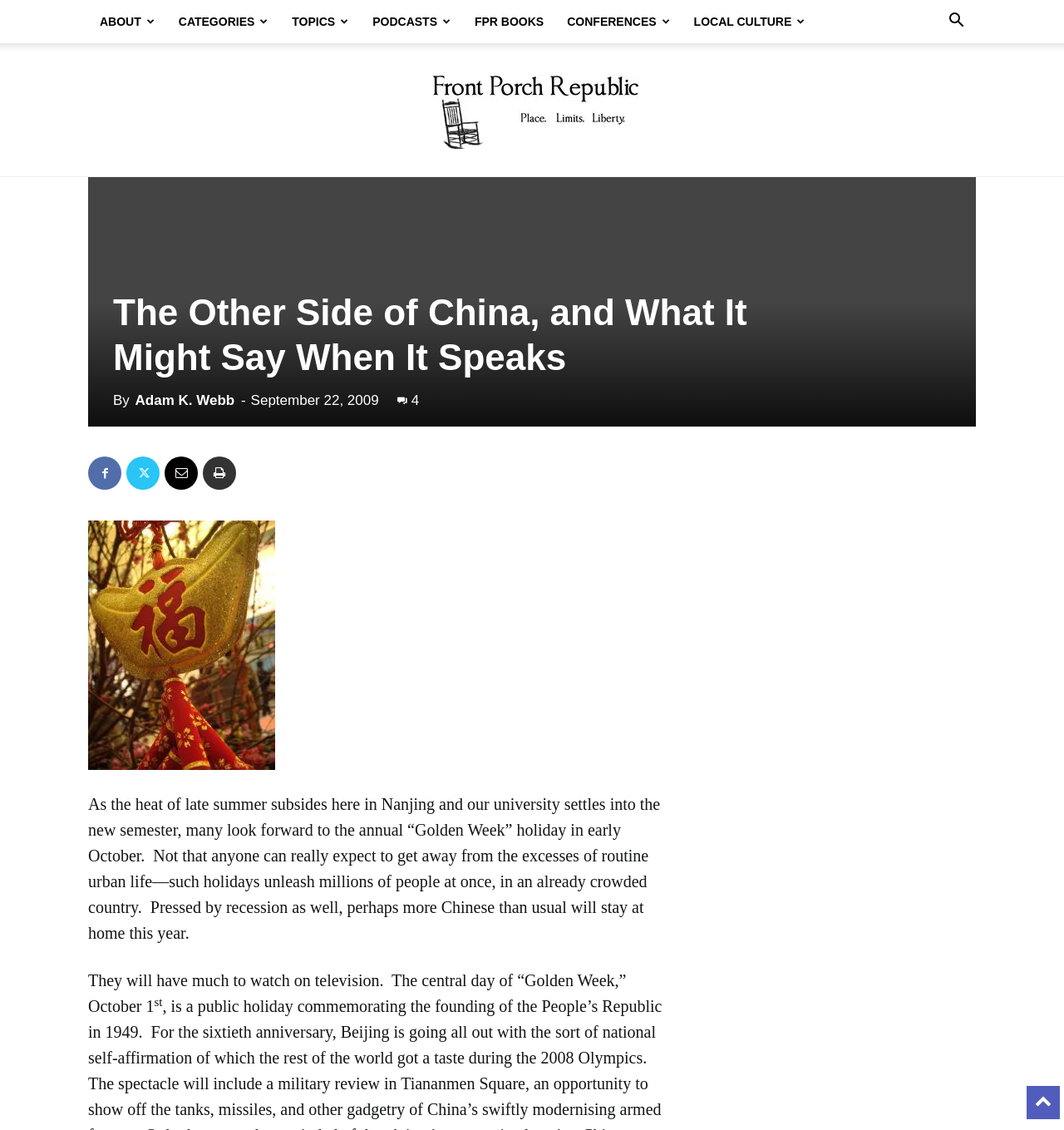Locate the bounding box coordinates of the element's region that should be clicked to carry out the following instruction: "Read the article by Adam K. Webb". The coordinates need to be four float numbers between 0 and 1, i.e., [left, top, right, bottom].

[0.127, 0.347, 0.22, 0.361]